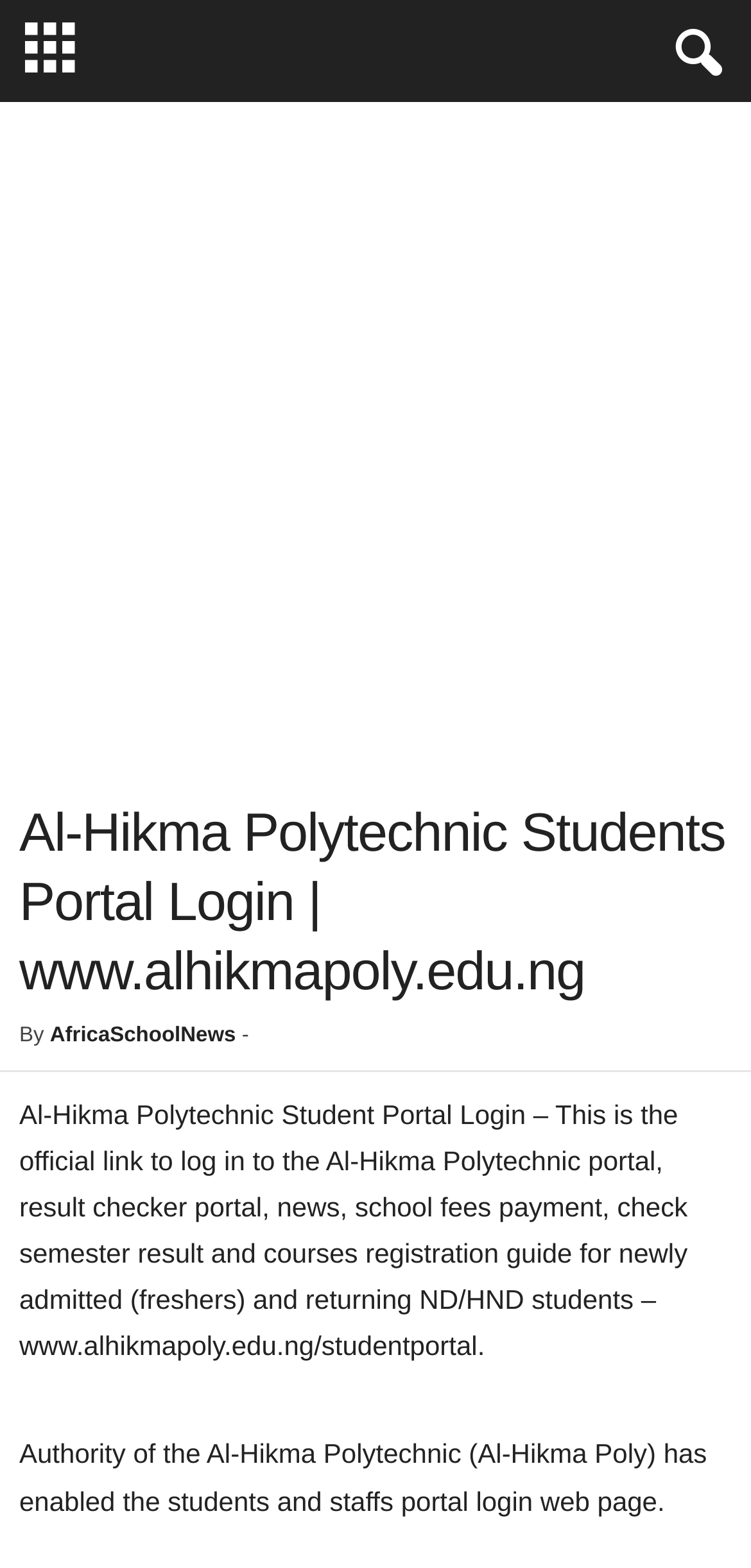Who has enabled the students and staffs portal login web page?
Refer to the image and give a detailed answer to the question.

According to the webpage content, the authority of the Al-Hikma Polytechnic has enabled the students and staffs portal login web page, indicating that the institution is responsible for providing this online service.